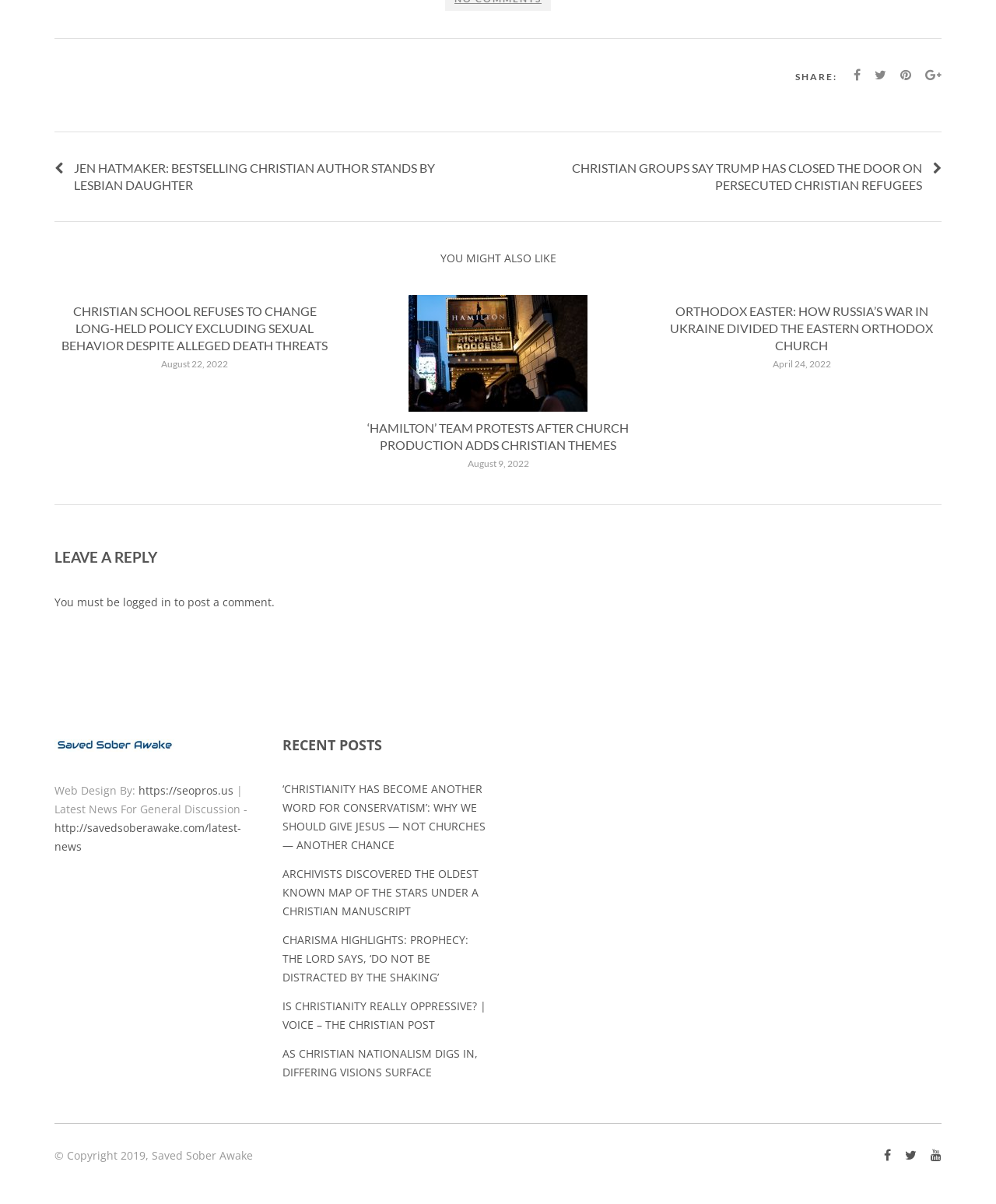Locate the bounding box of the UI element described in the following text: "http://savedsoberawake.com/latest-news".

[0.055, 0.681, 0.242, 0.709]